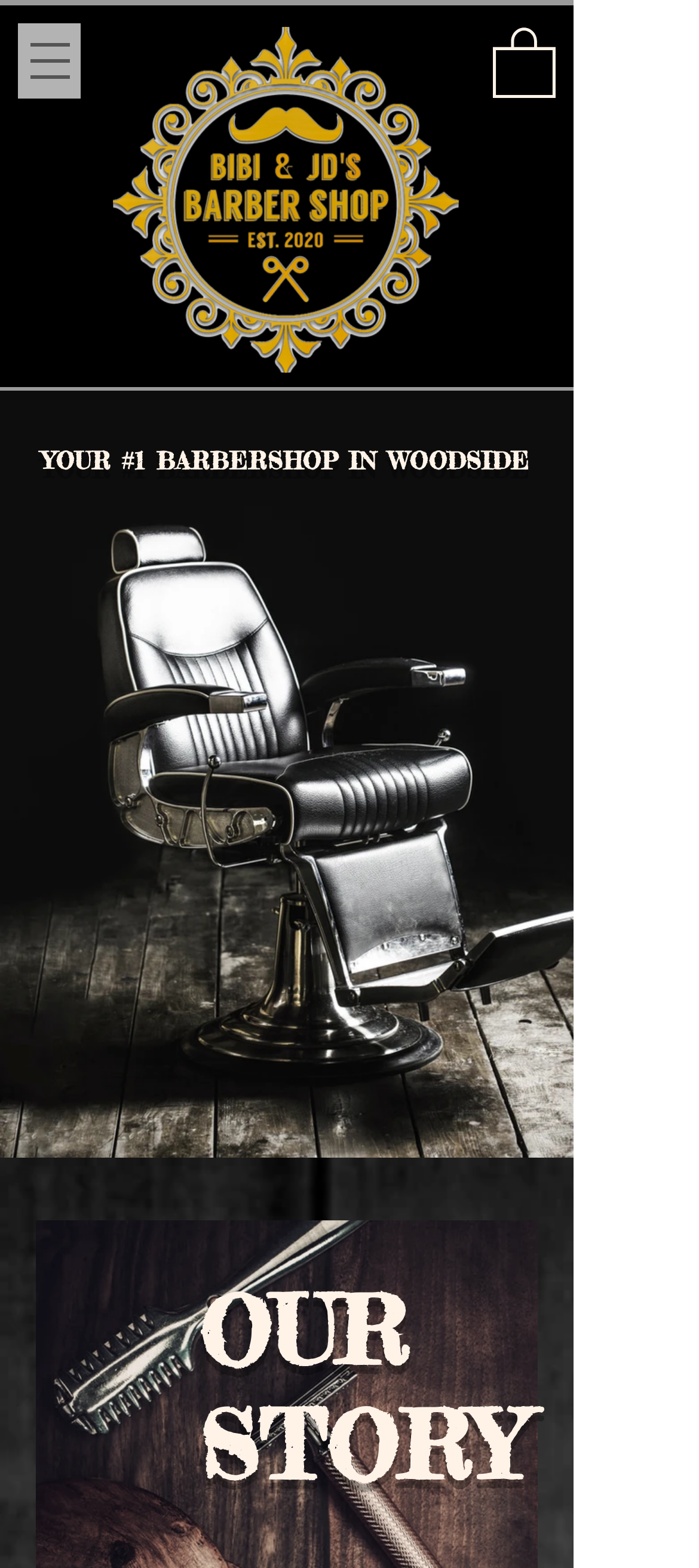Please specify the bounding box coordinates in the format (top-left x, top-left y, bottom-right x, bottom-right y), with values ranging from 0 to 1. Identify the bounding box for the UI component described as follows: aria-label="Open navigation menu"

[0.026, 0.015, 0.115, 0.063]